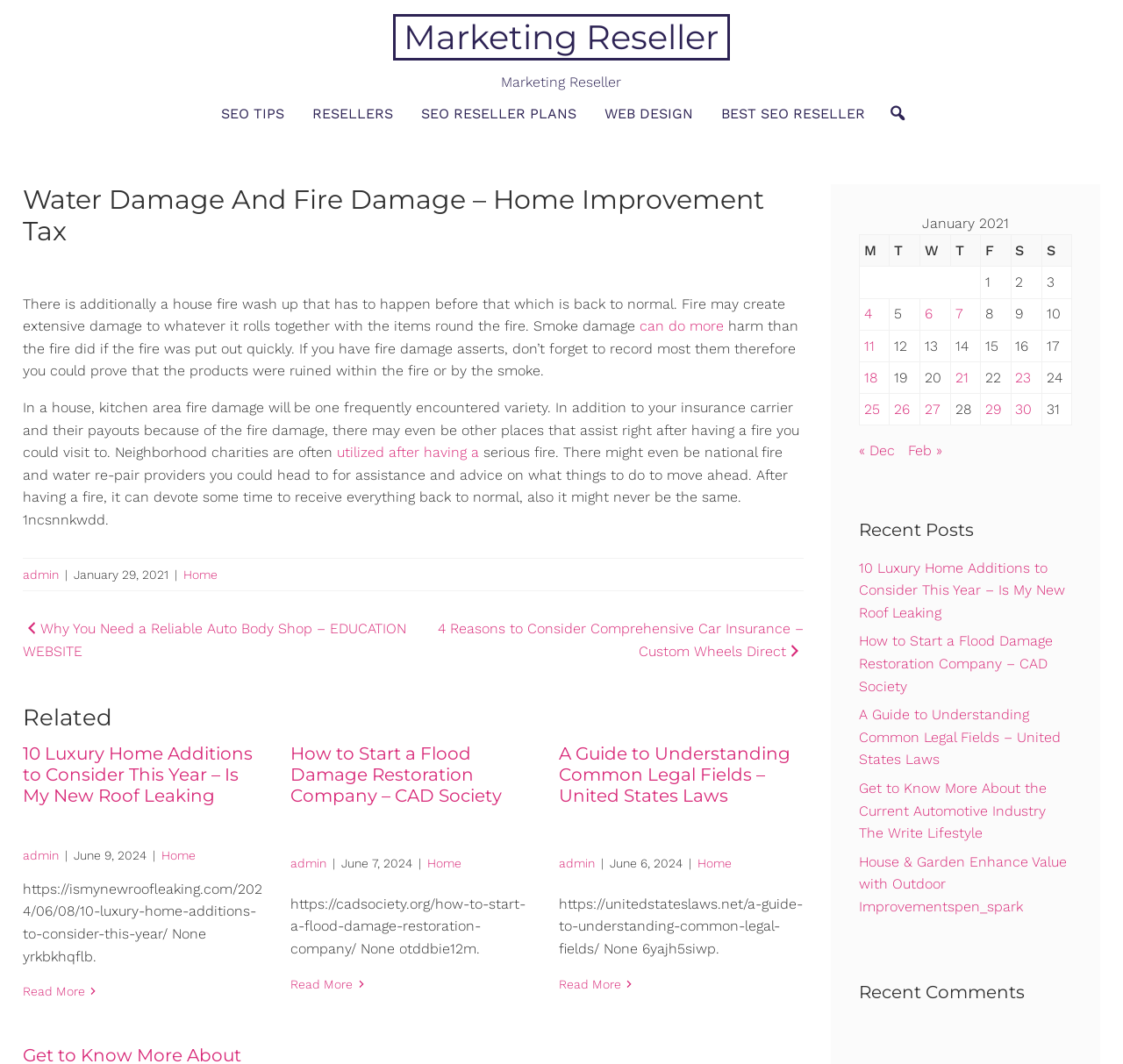Given the element description "Home" in the screenshot, predict the bounding box coordinates of that UI element.

[0.143, 0.797, 0.174, 0.811]